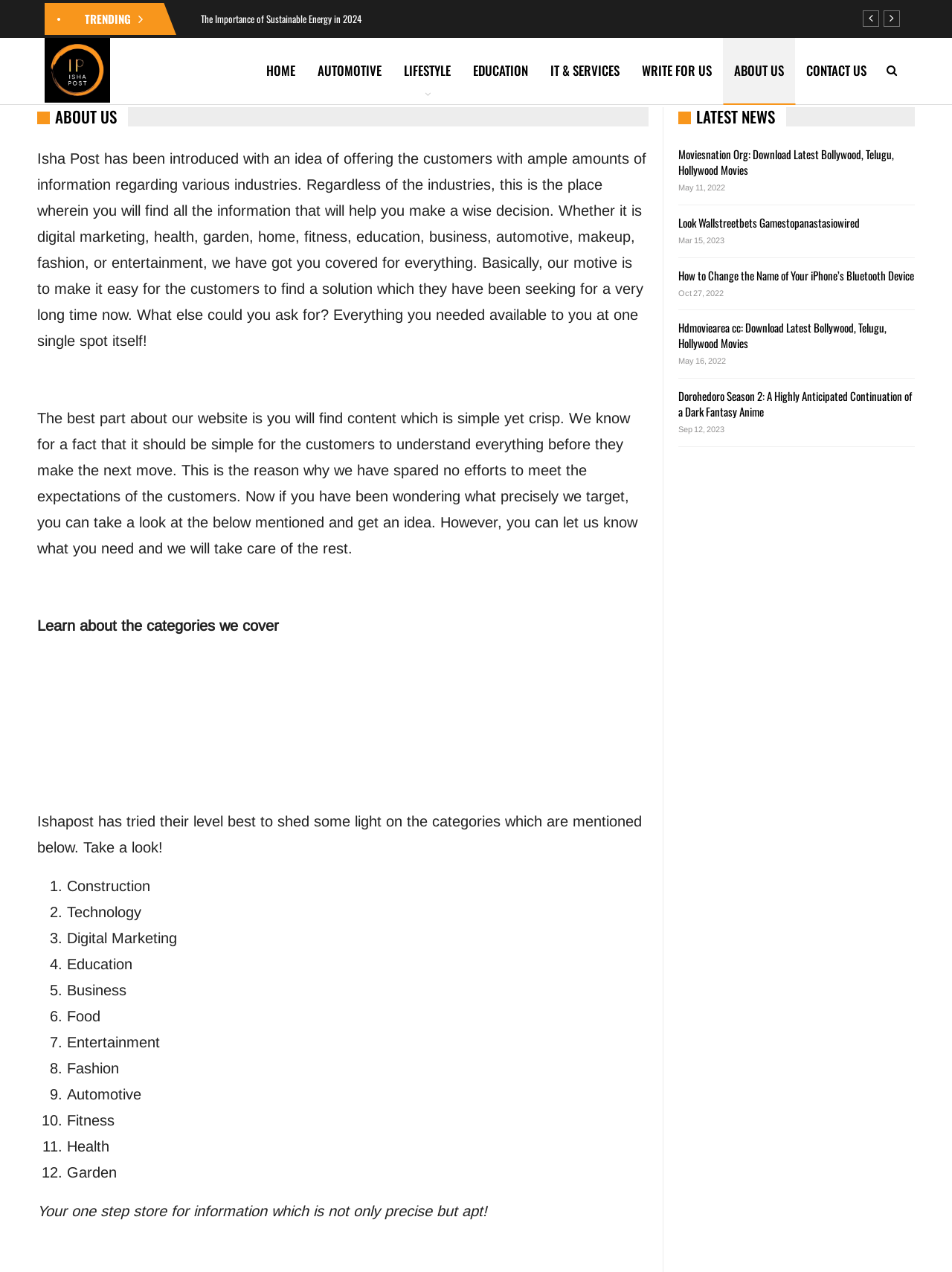What is the category of the first article?
Look at the screenshot and give a one-word or phrase answer.

Construction